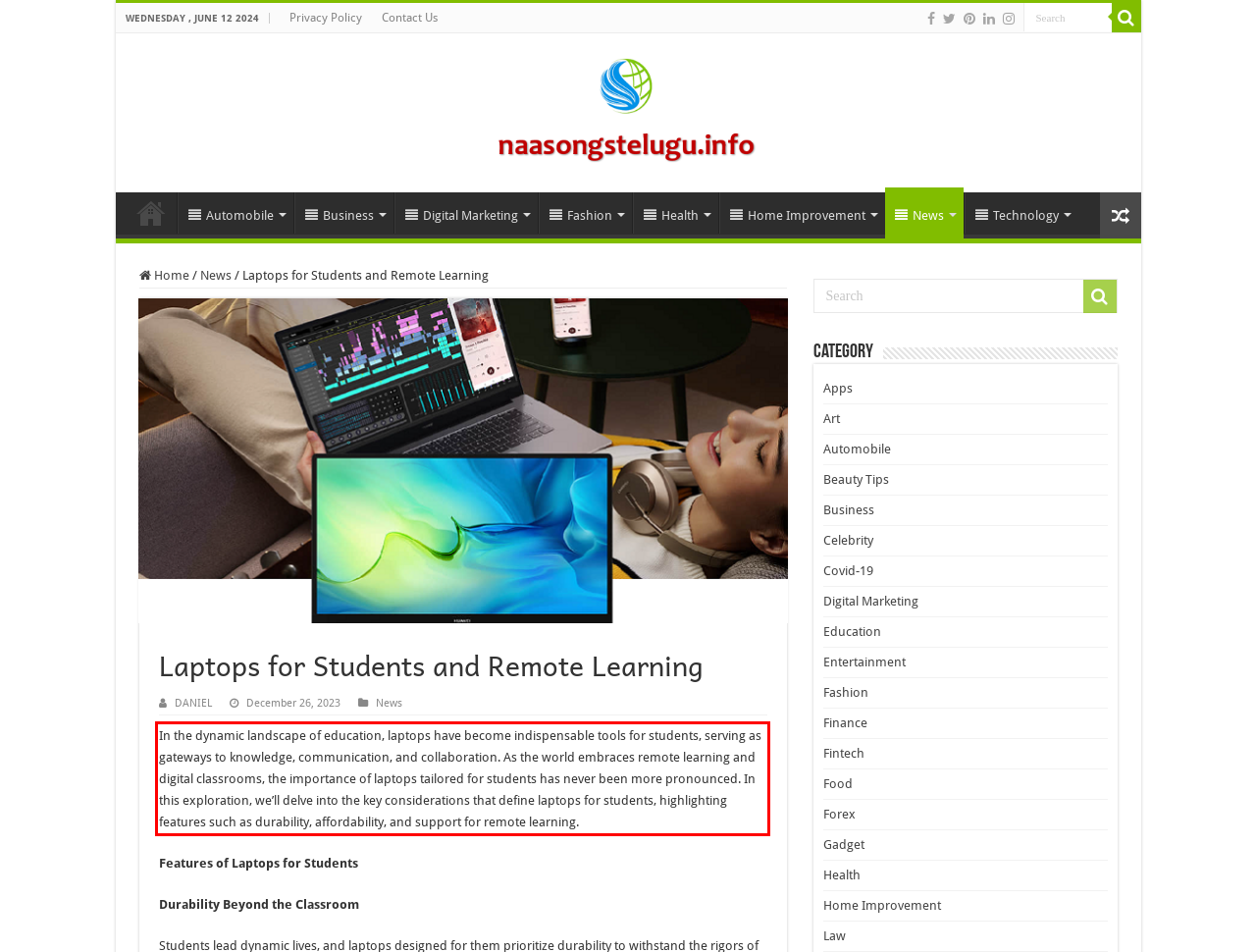Using the provided screenshot of a webpage, recognize the text inside the red rectangle bounding box by performing OCR.

In the dynamic landscape of education, laptops have become indispensable tools for students, serving as gateways to knowledge, communication, and collaboration. As the world embraces remote learning and digital classrooms, the importance of laptops tailored for students has never been more pronounced. In this exploration, we’ll delve into the key considerations that define laptops for students, highlighting features such as durability, affordability, and support for remote learning.